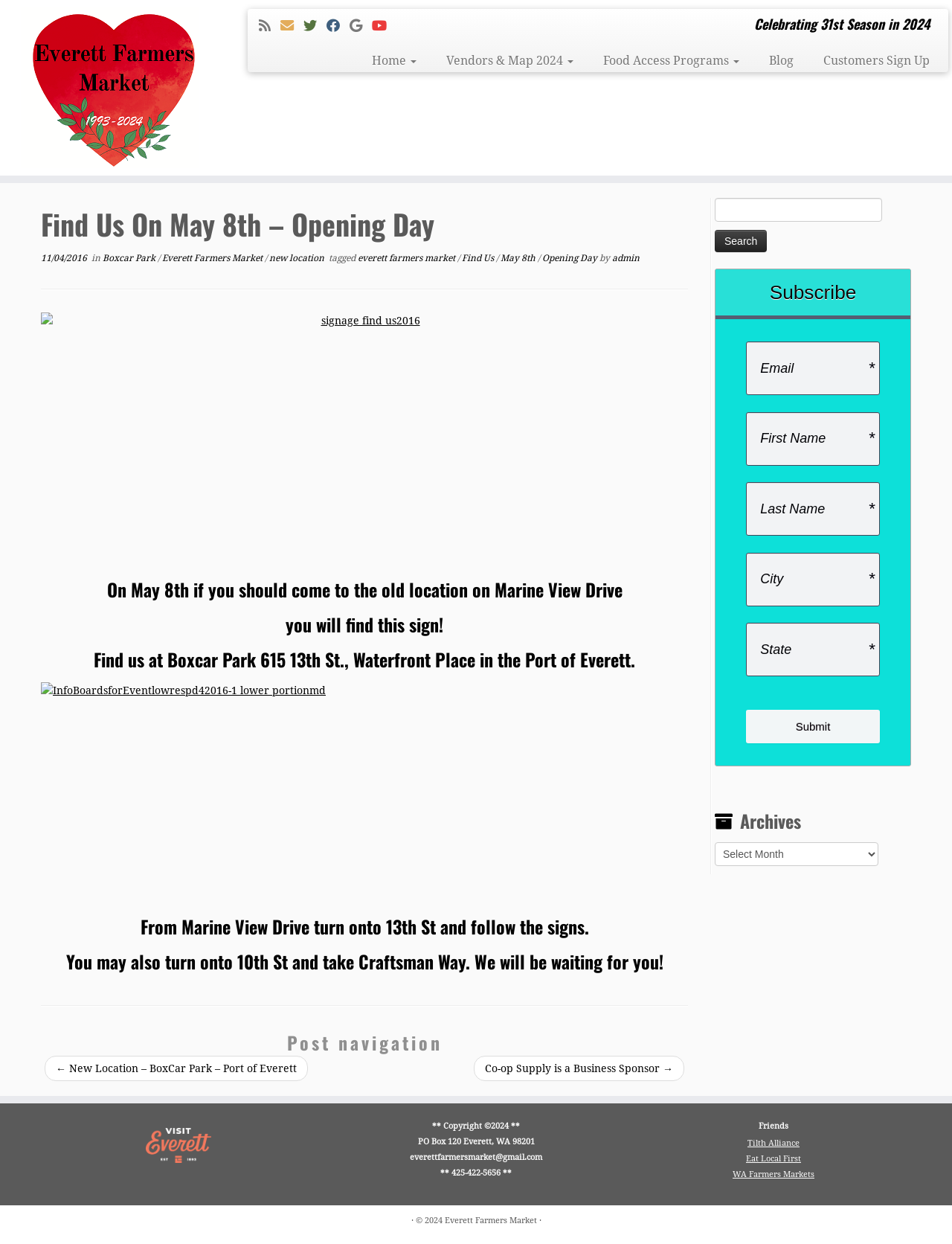What is the name of the business sponsor of Everett Farmers Market?
Identify the answer in the screenshot and reply with a single word or phrase.

Co-op Supply